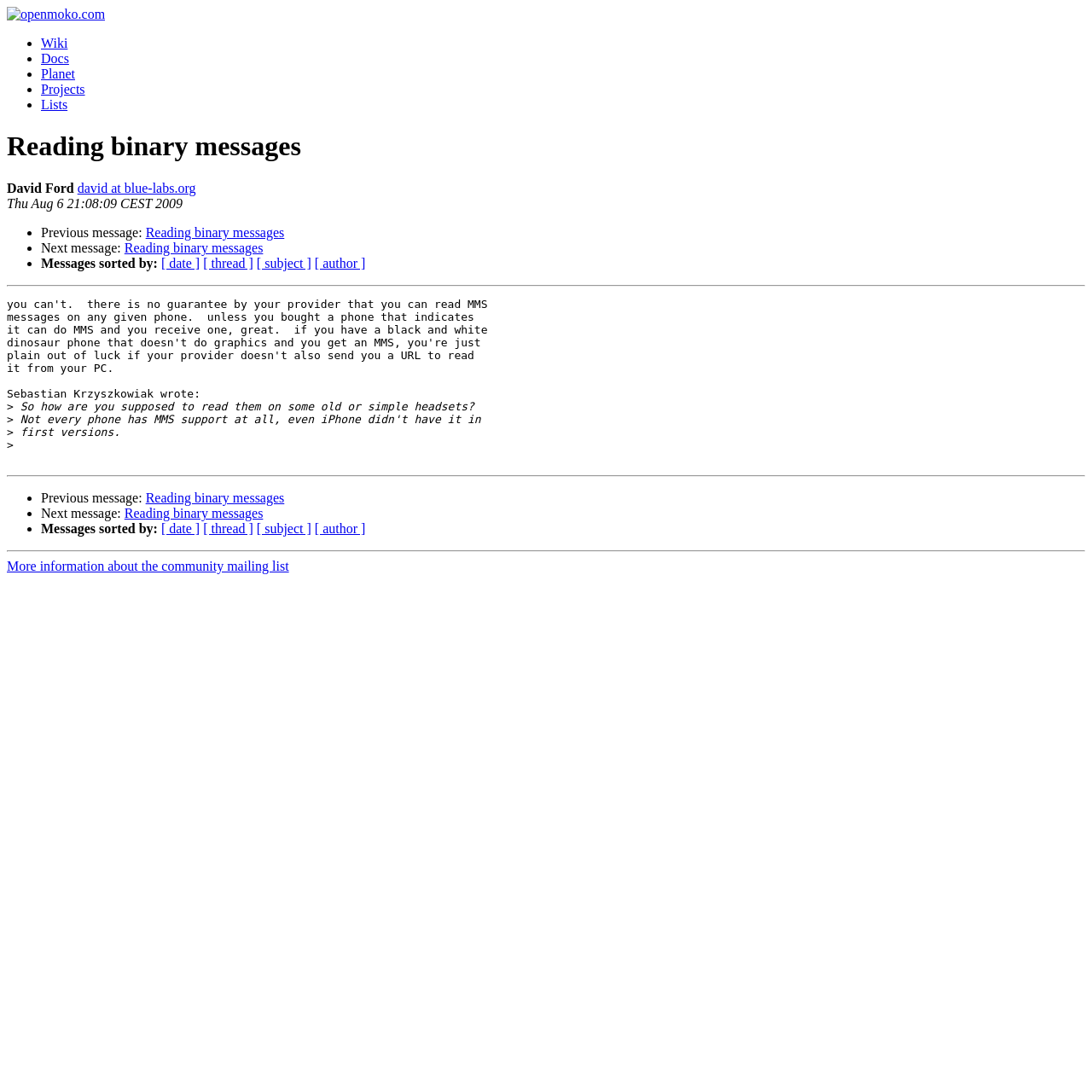Please identify the bounding box coordinates of the clickable region that I should interact with to perform the following instruction: "sort messages by date". The coordinates should be expressed as four float numbers between 0 and 1, i.e., [left, top, right, bottom].

[0.148, 0.234, 0.183, 0.248]